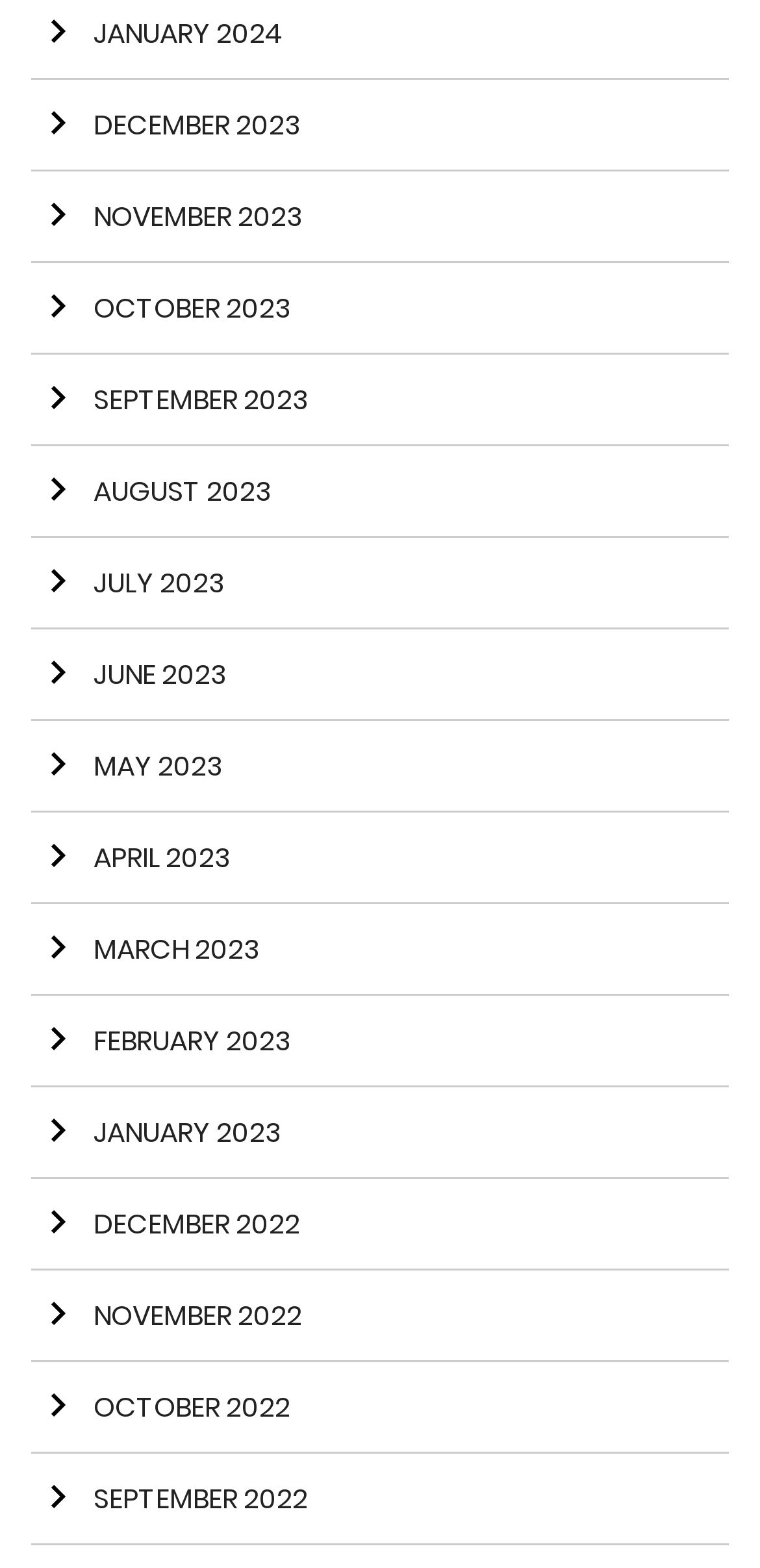Locate the coordinates of the bounding box for the clickable region that fulfills this instruction: "View September 2023".

[0.041, 0.227, 0.959, 0.285]